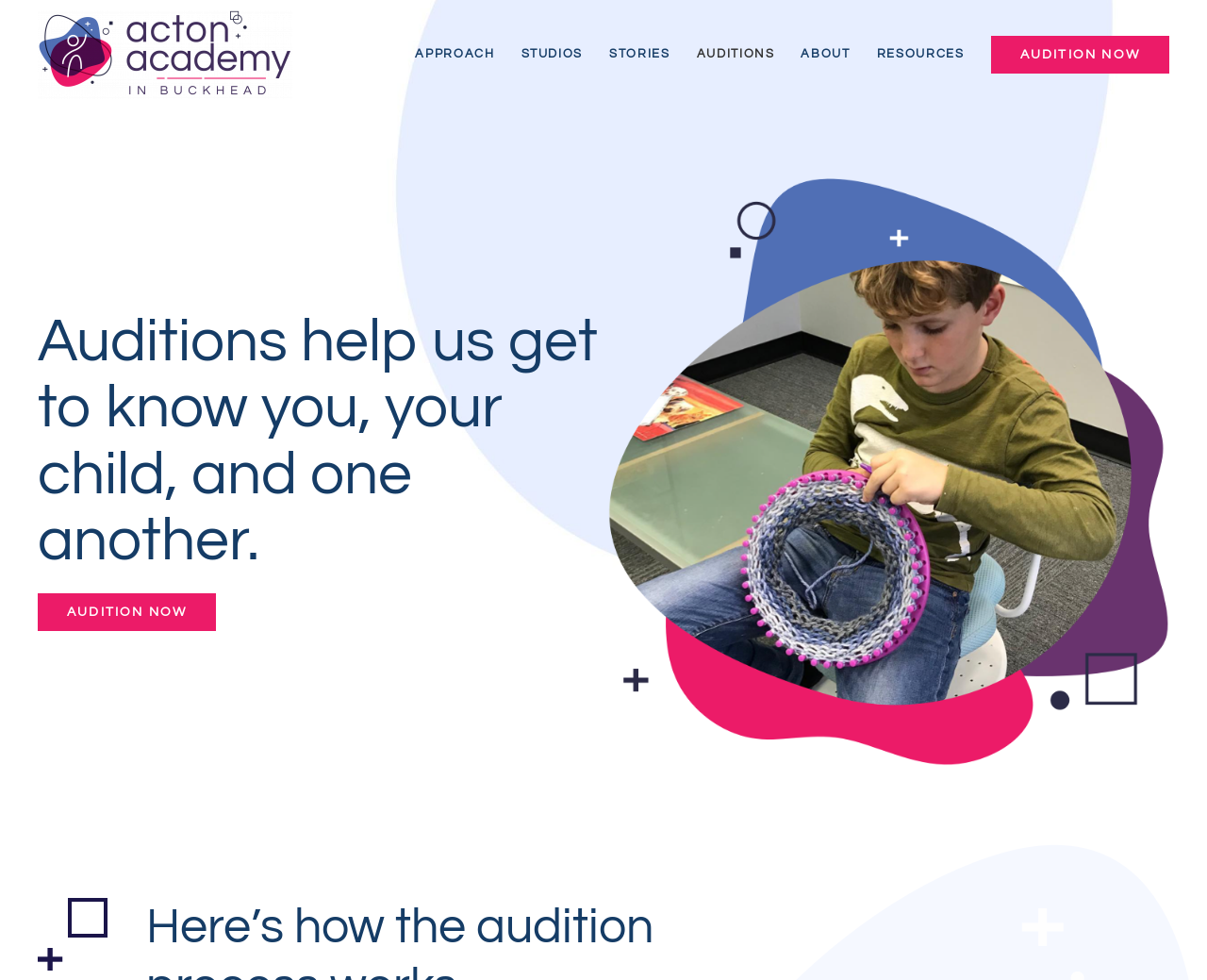Answer the question in one word or a short phrase:
How many links are on the top navigation bar?

7